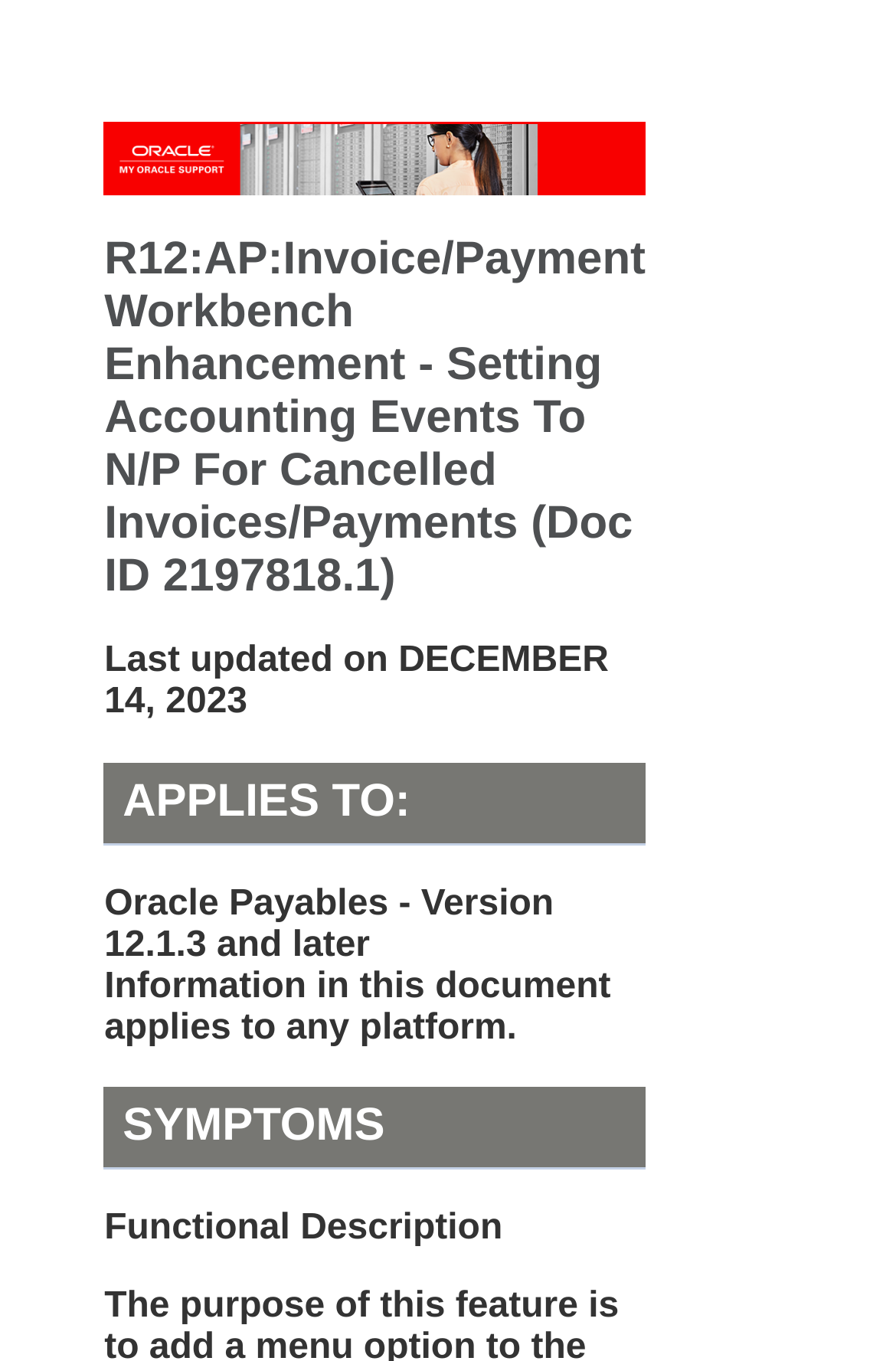What is the document ID of this article?
Based on the image, give a one-word or short phrase answer.

2197818.1